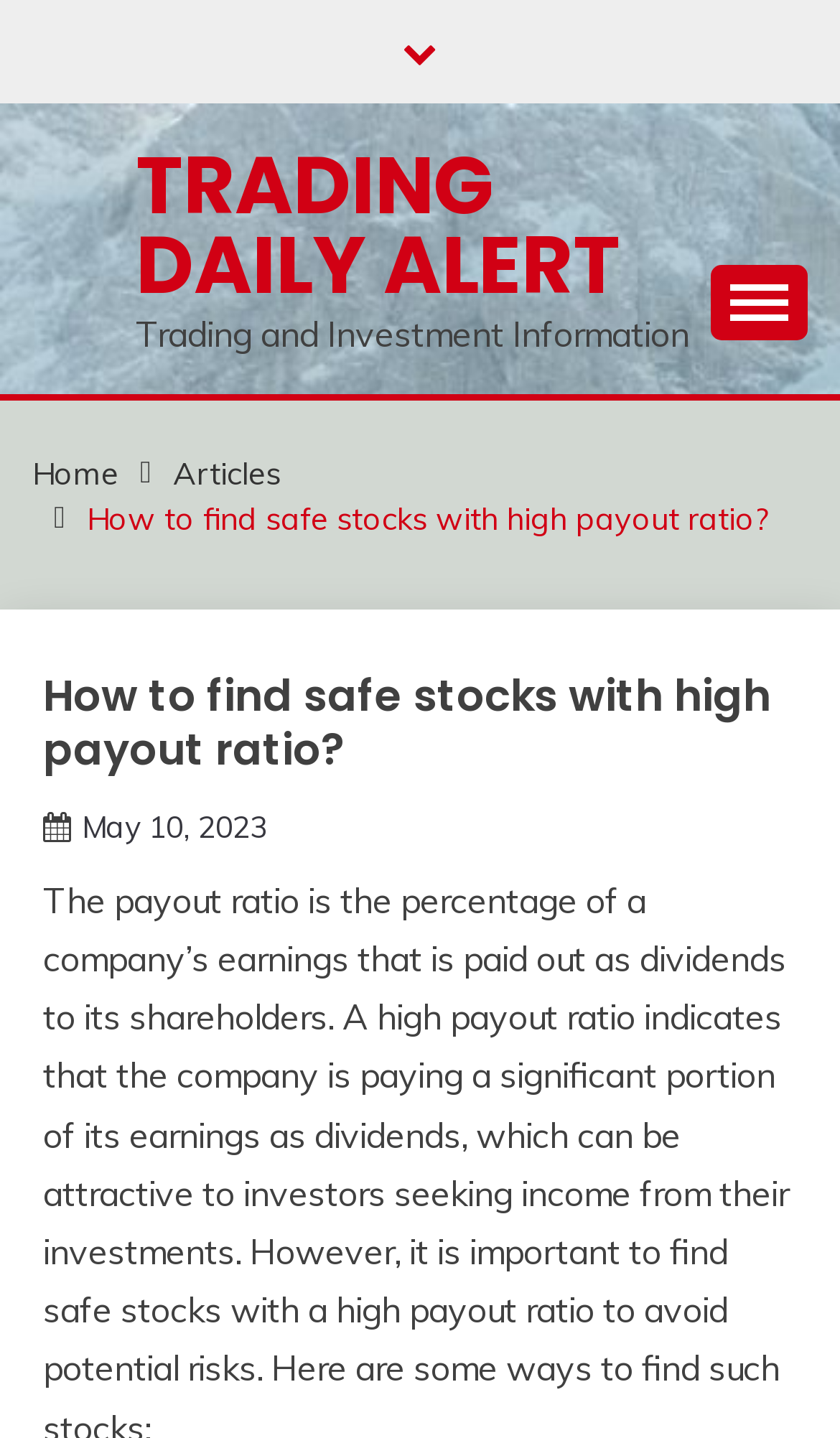When was the current article published?
Please describe in detail the information shown in the image to answer the question.

I found the publication date by looking at the link 'May 10, 2023' which is located below the article title and above the author's name.